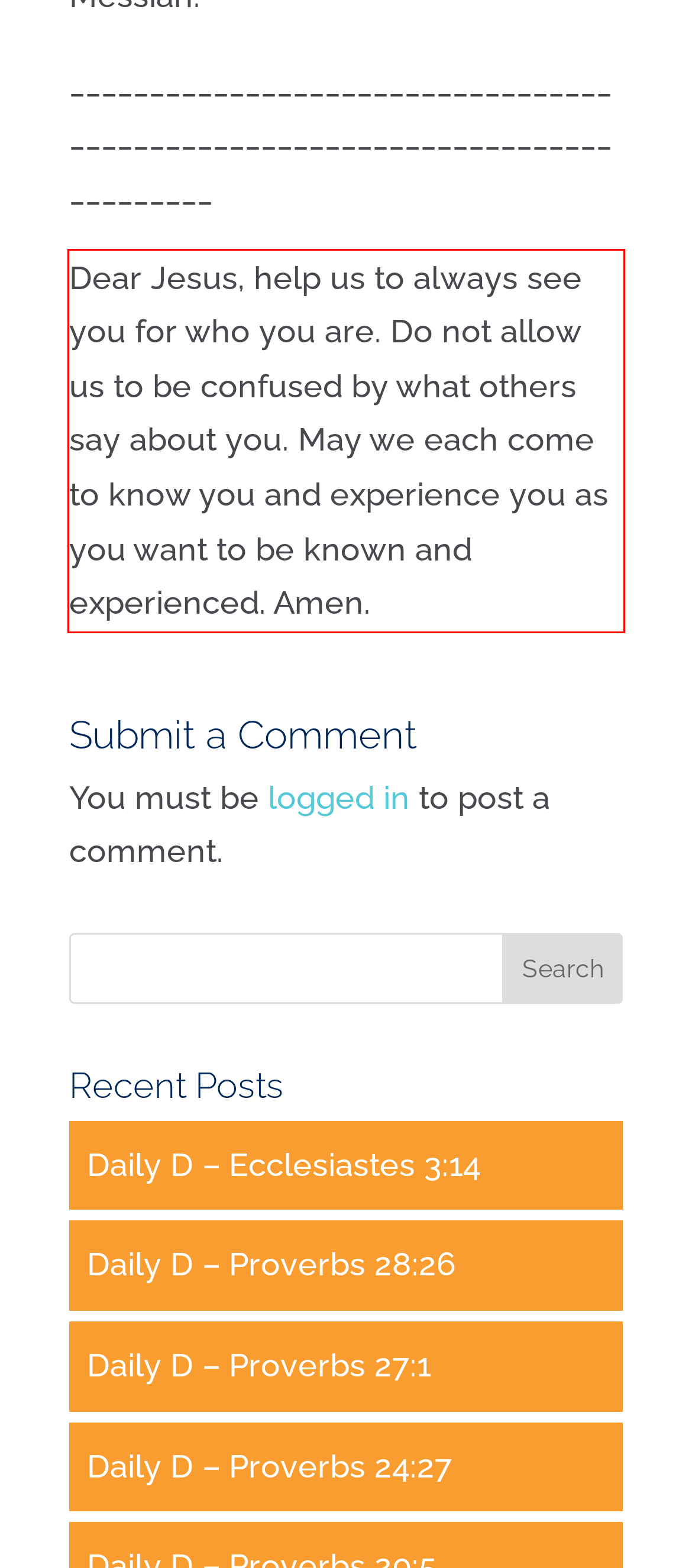Please examine the screenshot of the webpage and read the text present within the red rectangle bounding box.

Dear Jesus, help us to always see you for who you are. Do not allow us to be confused by what others say about you. May we each come to know you and experience you as you want to be known and experienced. Amen.